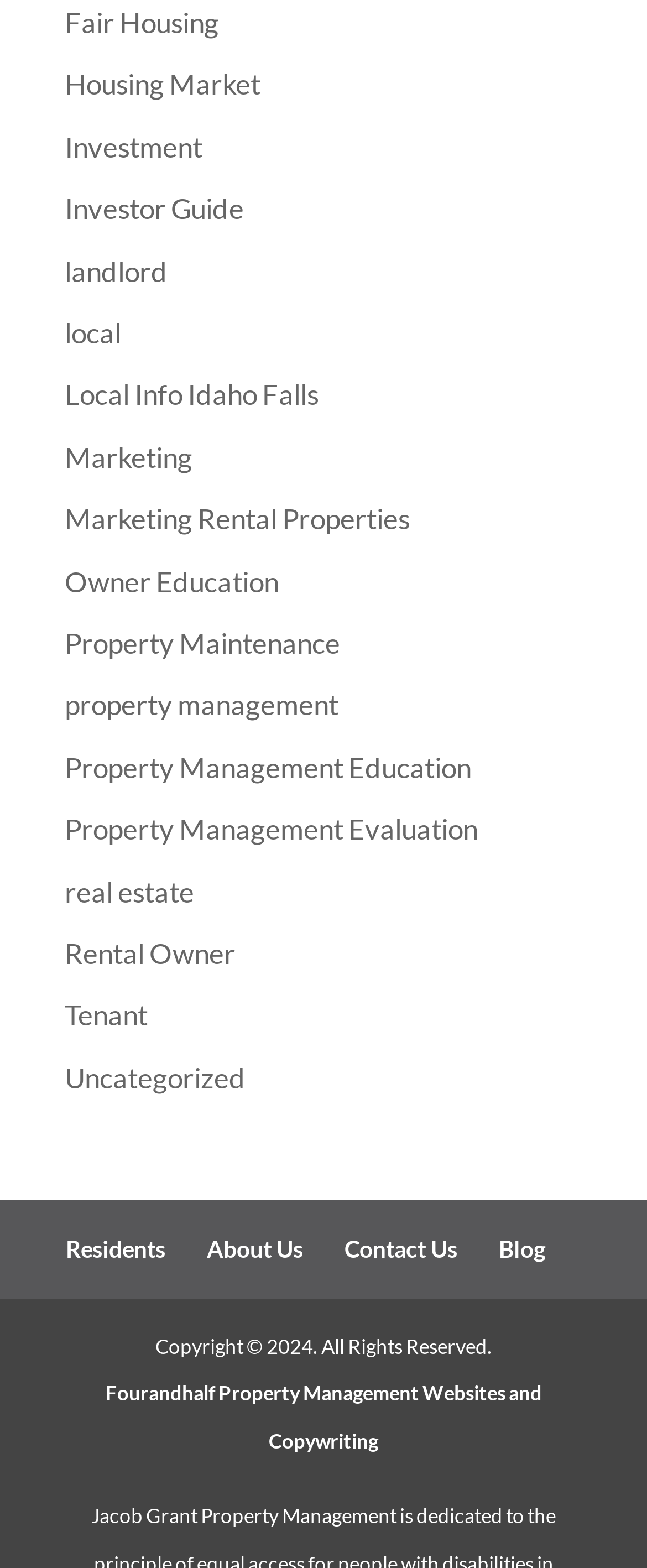Identify the bounding box coordinates of the clickable region necessary to fulfill the following instruction: "Search for something". The bounding box coordinates should be four float numbers between 0 and 1, i.e., [left, top, right, bottom].

None